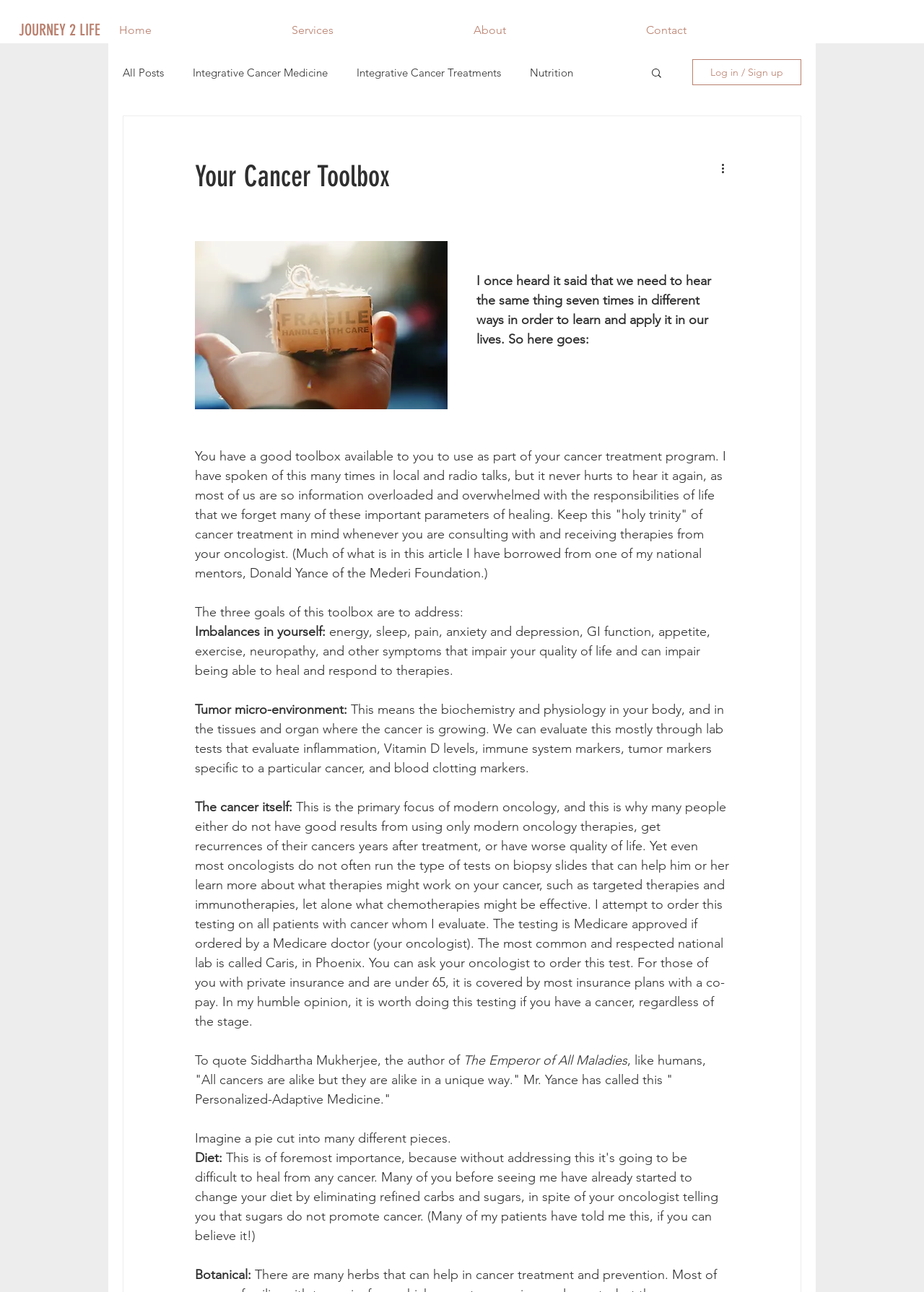Provide a brief response to the question below using one word or phrase:
What is the name of the website?

Your Cancer Toolbox